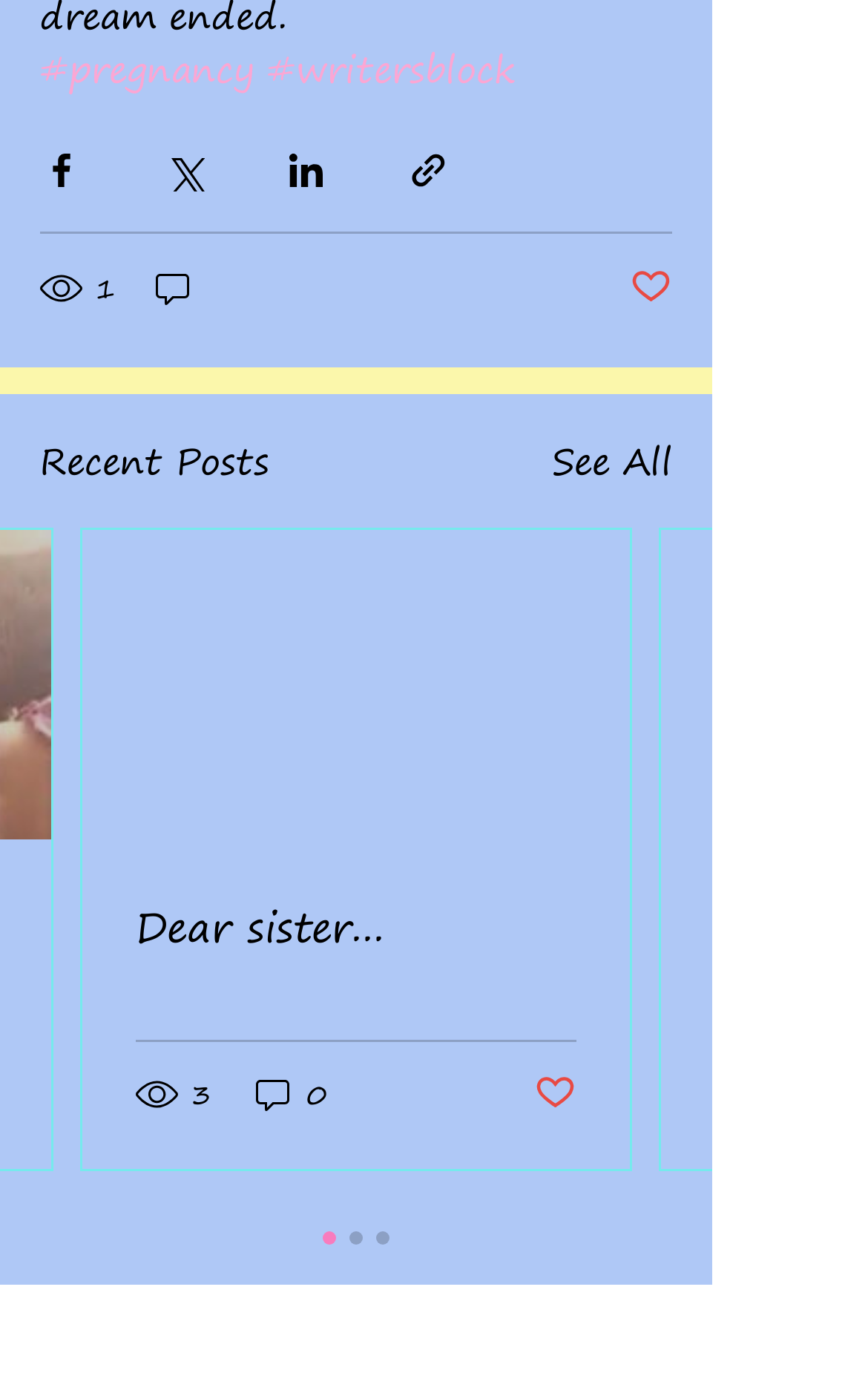Please locate the bounding box coordinates of the region I need to click to follow this instruction: "View recent posts".

[0.046, 0.311, 0.31, 0.349]